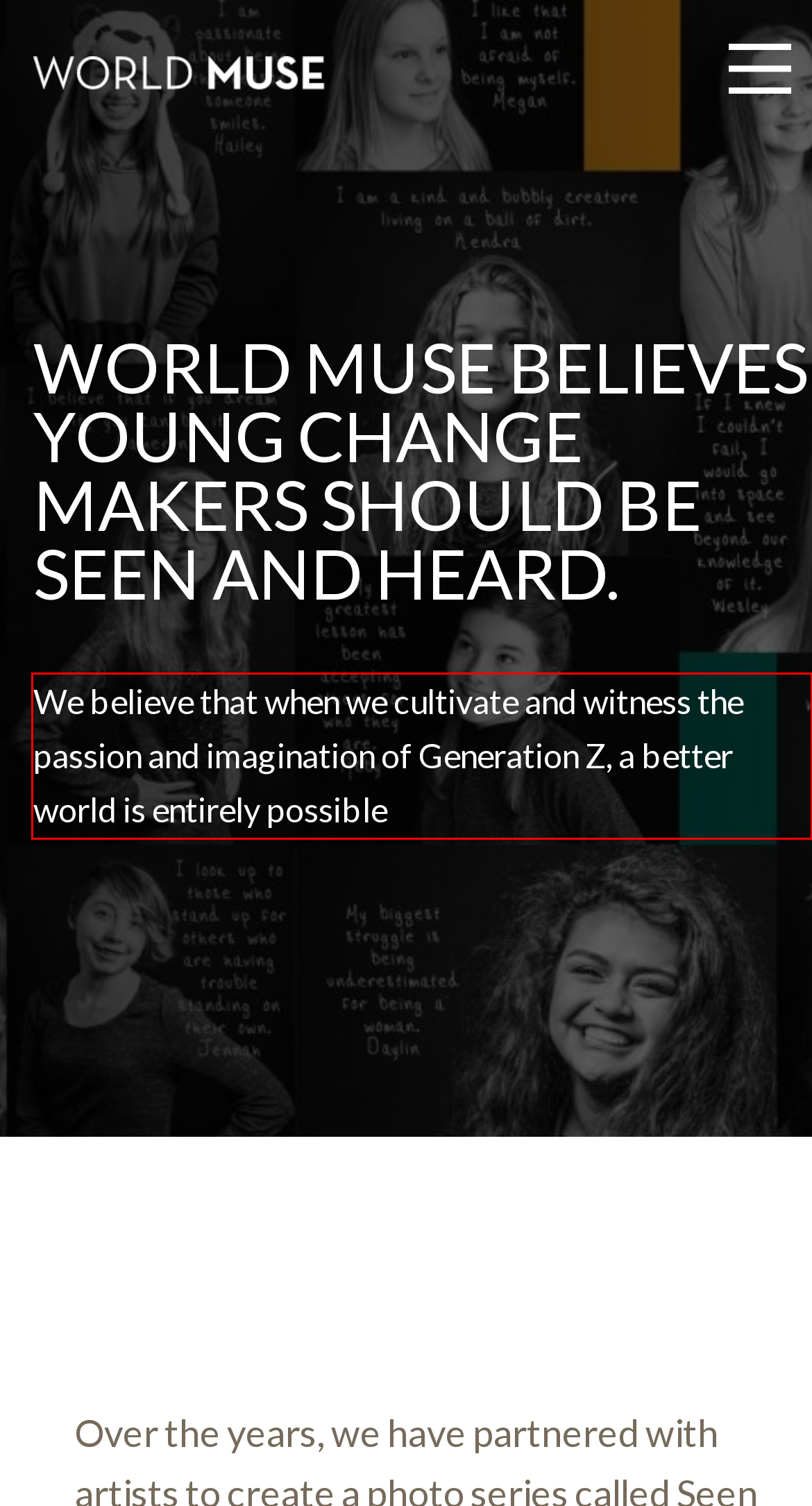Look at the webpage screenshot and recognize the text inside the red bounding box.

We believe that when we cultivate and witness the passion and imagination of Generation Z, a better world is entirely possible